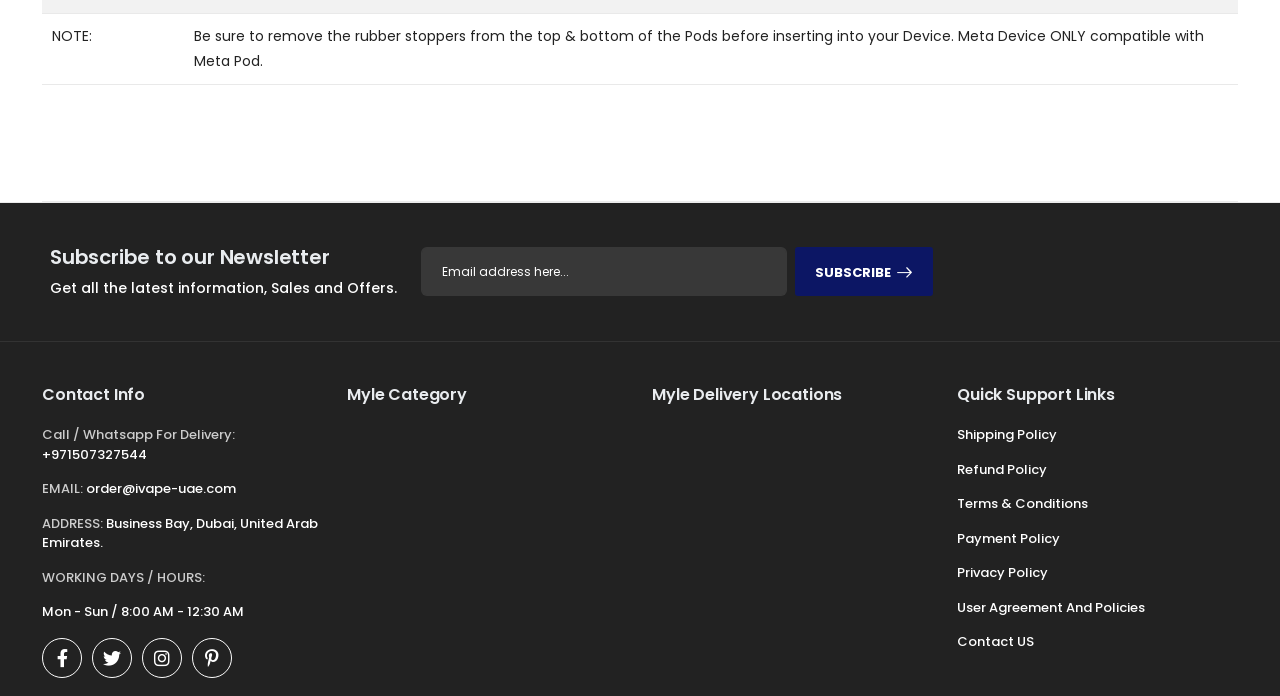Determine the bounding box coordinates of the target area to click to execute the following instruction: "Click to subscribe to the newsletter."

[0.621, 0.355, 0.729, 0.426]